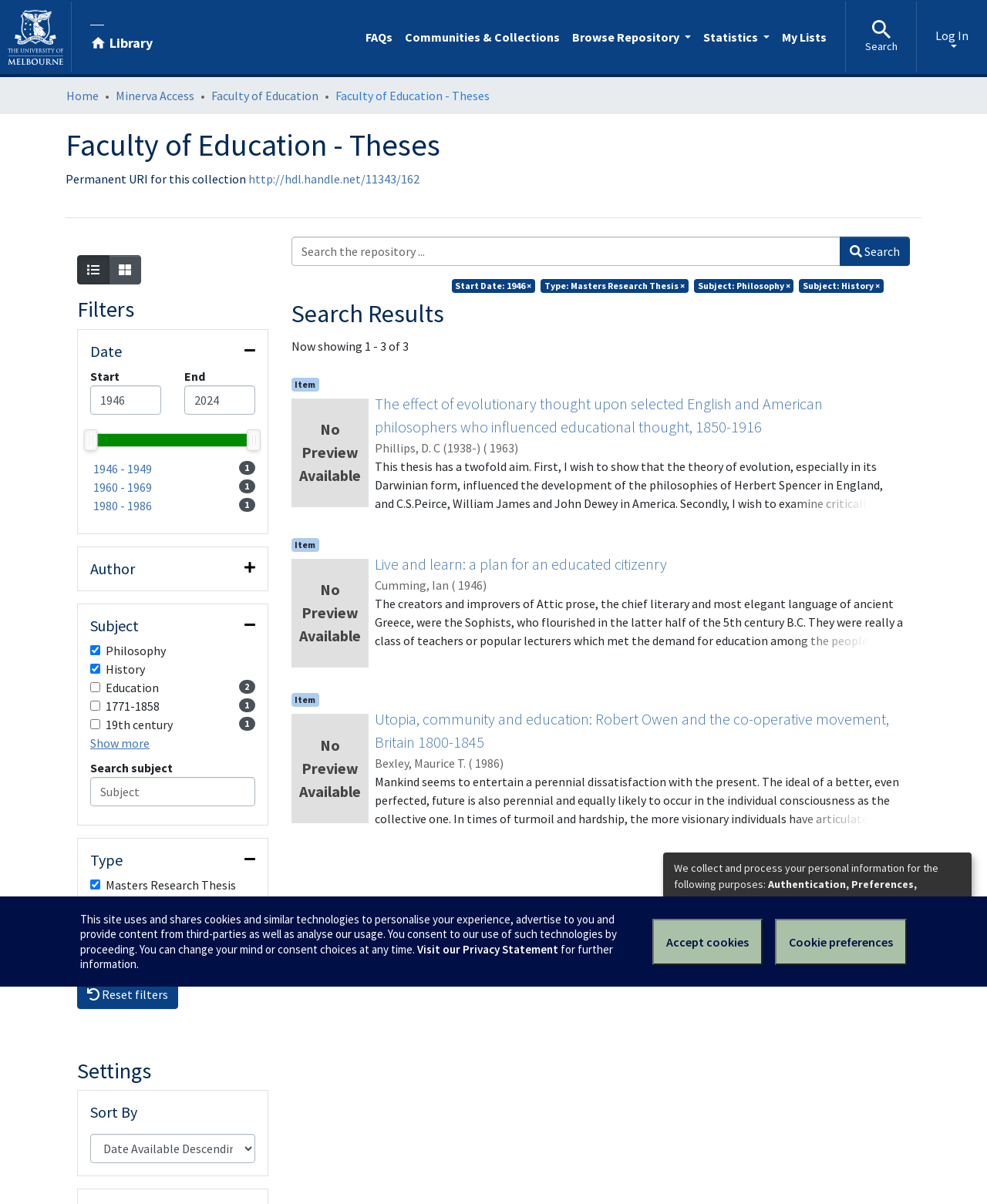Please answer the following question using a single word or phrase: What is the default sort order?

Not specified